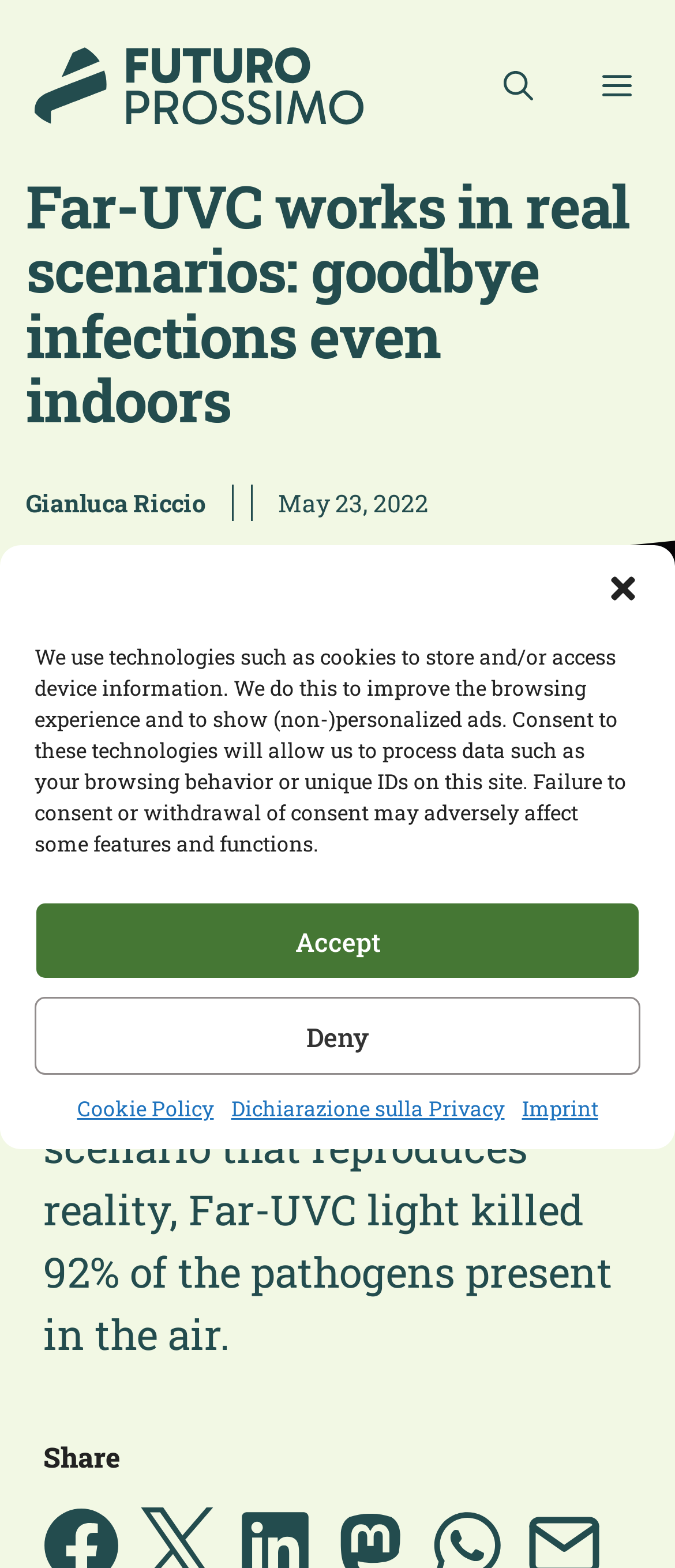Given the element description, predict the bounding box coordinates in the format (top-left x, top-left y, bottom-right x, bottom-right y), using floating point numbers between 0 and 1: aria-label="Chiudi la finestra di dialogo"

[0.897, 0.364, 0.949, 0.386]